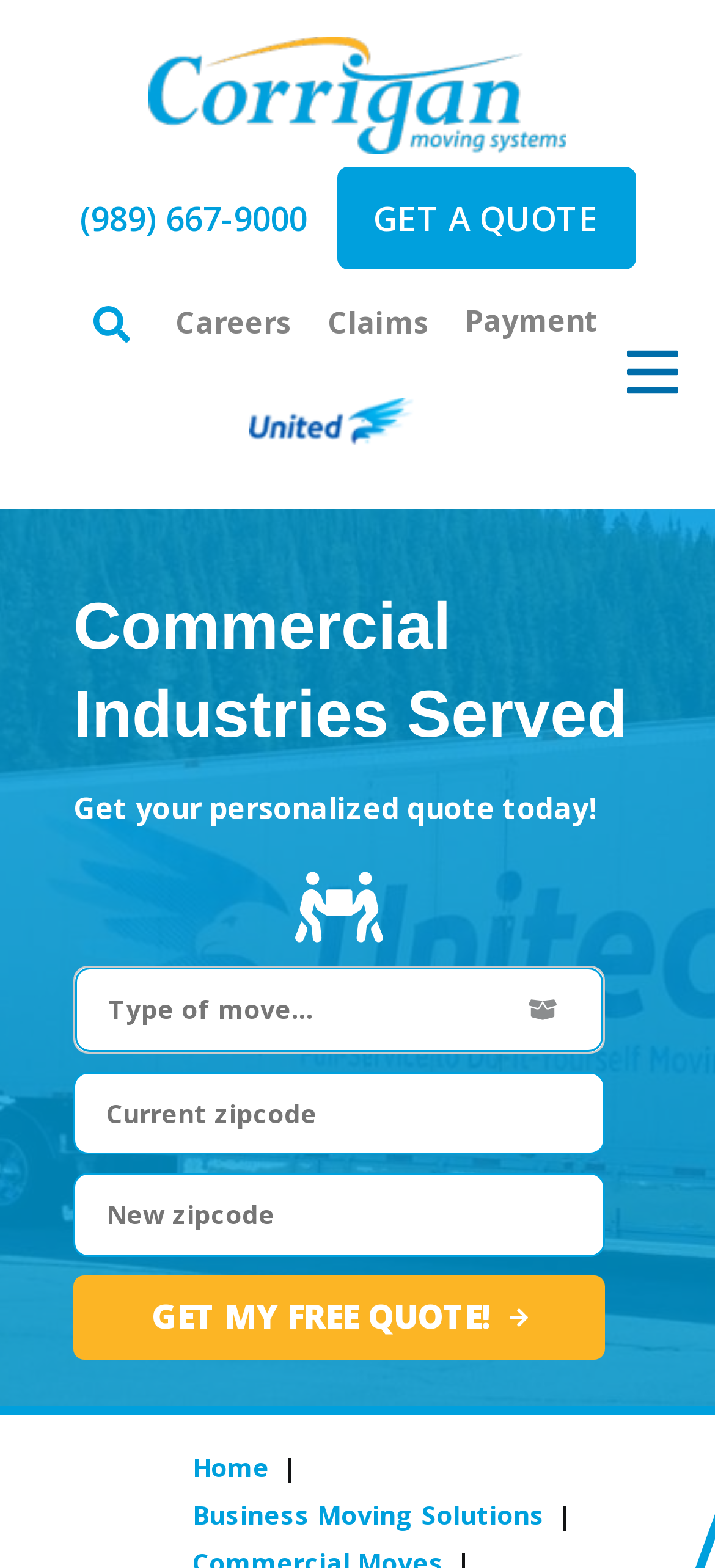Please identify the bounding box coordinates of the clickable element to fulfill the following instruction: "Open search". The coordinates should be four float numbers between 0 and 1, i.e., [left, top, right, bottom].

[0.129, 0.195, 0.206, 0.219]